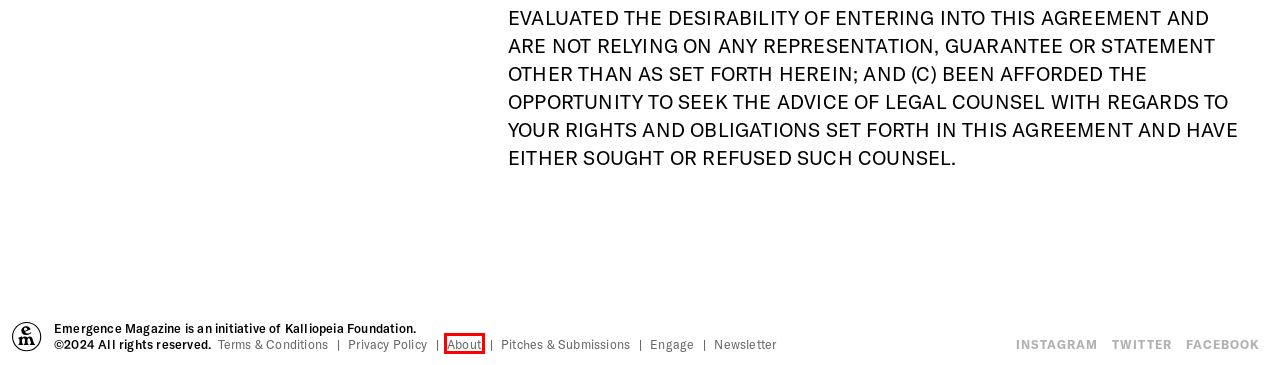You are given a screenshot of a webpage within which there is a red rectangle bounding box. Please choose the best webpage description that matches the new webpage after clicking the selected element in the bounding box. Here are the options:
A. Emergence Magazine Podcast
B. Pitches & Submissions – Emergence Magazine
C. About – Emergence Magazine
D. Engage – Emergence Magazine
E. Newsletter – Emergence Magazine
F. Print – Emergence Magazine
G. Privacy Policy – Emergence Magazine
H. Connecting the threads between ecology, culture, and spirituality – Emergence Magazine

C